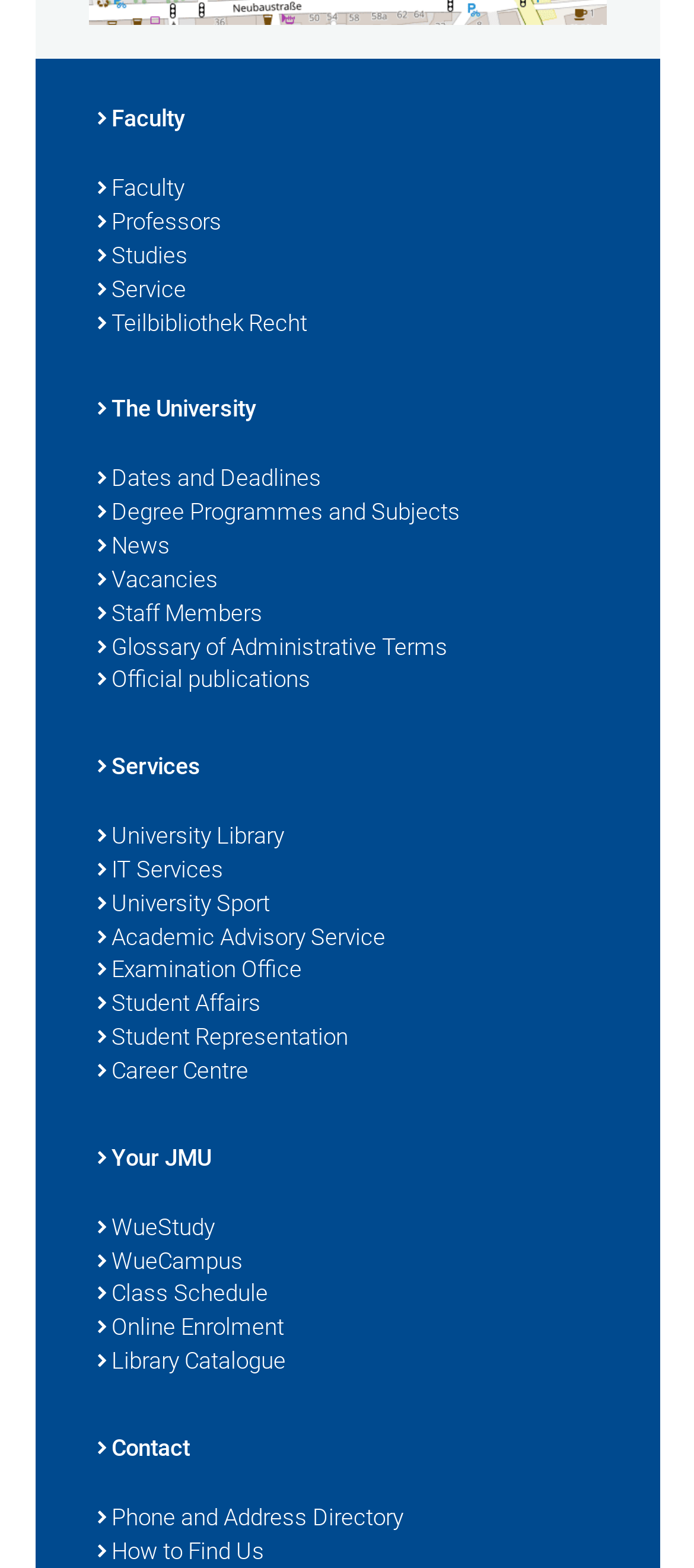Identify the bounding box coordinates for the element you need to click to achieve the following task: "Search in Library Catalogue". The coordinates must be four float values ranging from 0 to 1, formatted as [left, top, right, bottom].

[0.14, 0.858, 0.86, 0.88]